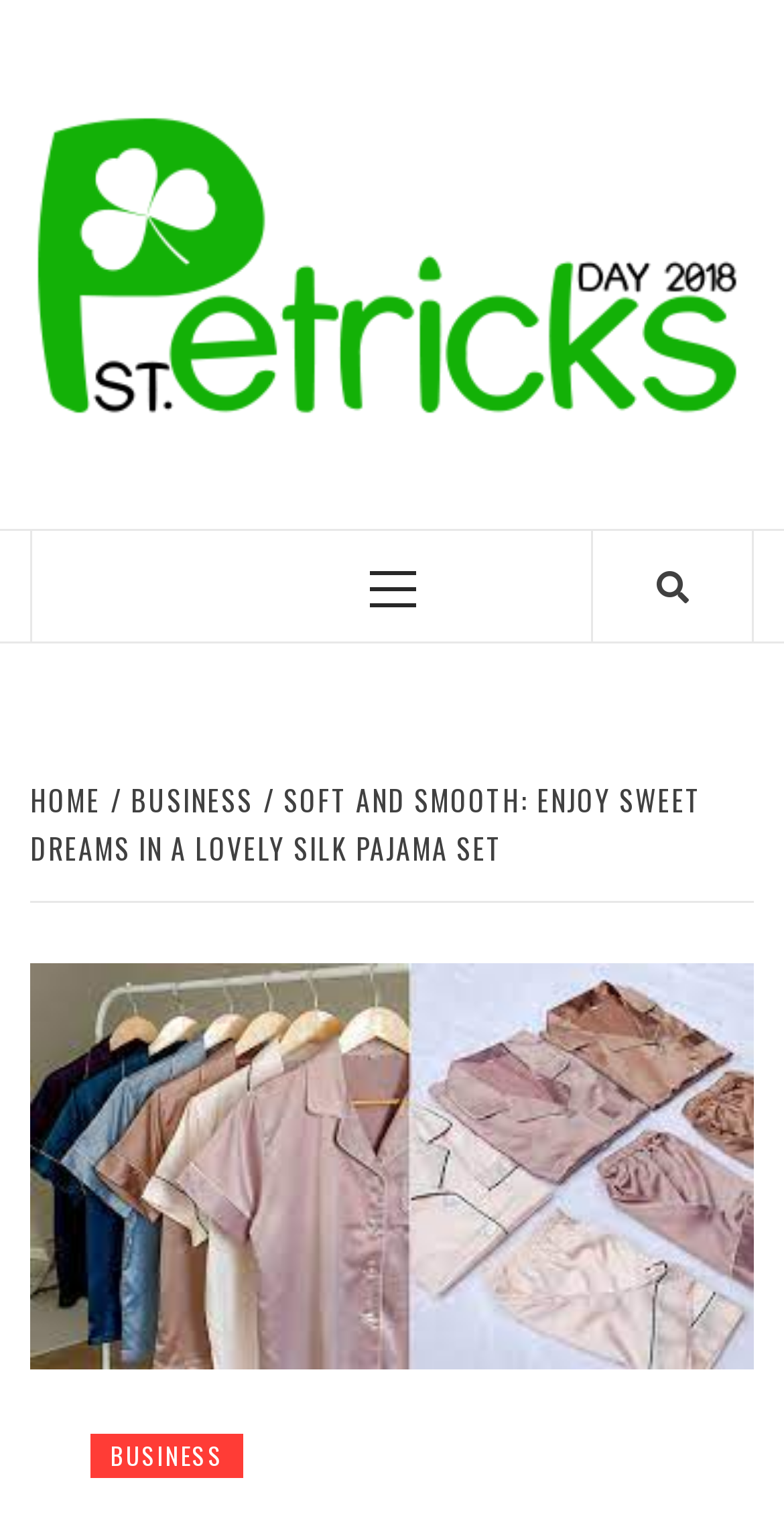How many icons are there in the webpage?
Provide a detailed answer to the question, using the image to inform your response.

There is only one icon, represented by the link '', which is likely a search icon or a similar functionality.